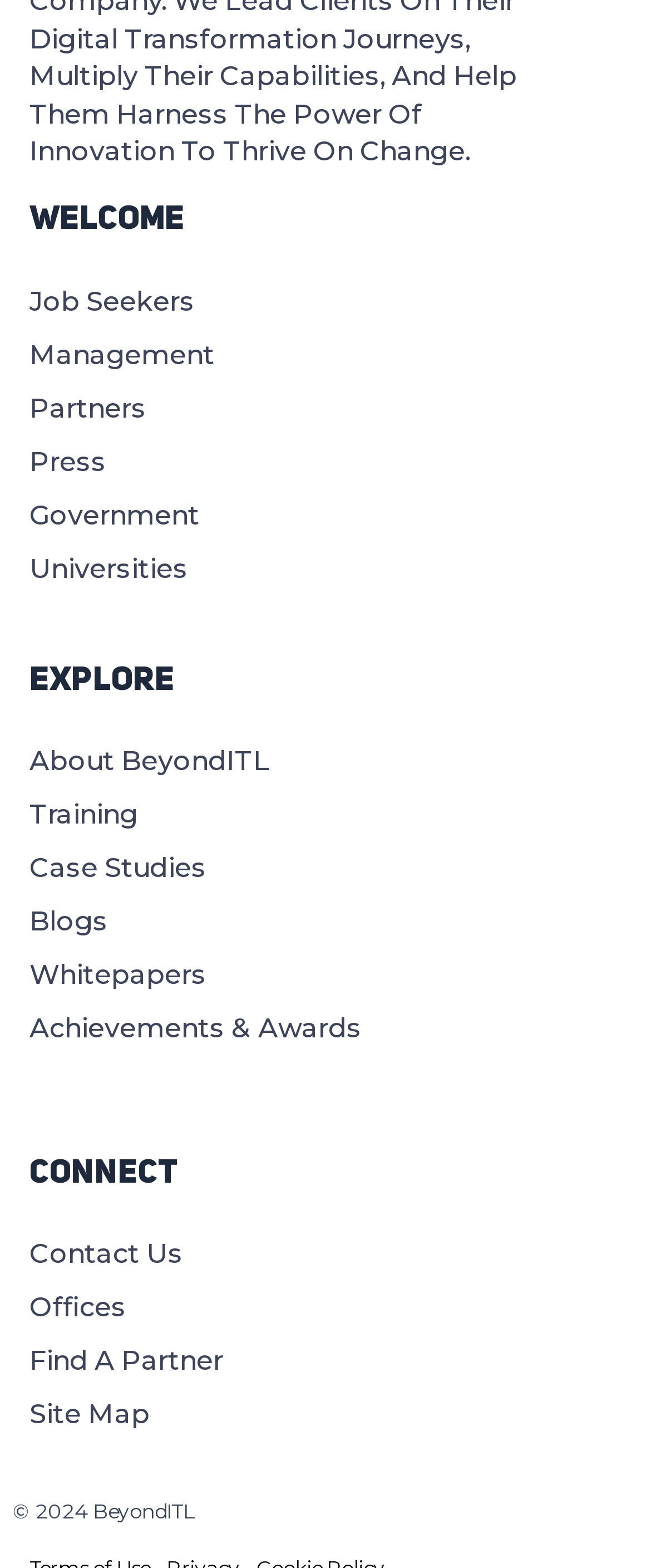Please identify the bounding box coordinates of the clickable area that will allow you to execute the instruction: "Find A Partner".

[0.046, 0.852, 0.954, 0.886]